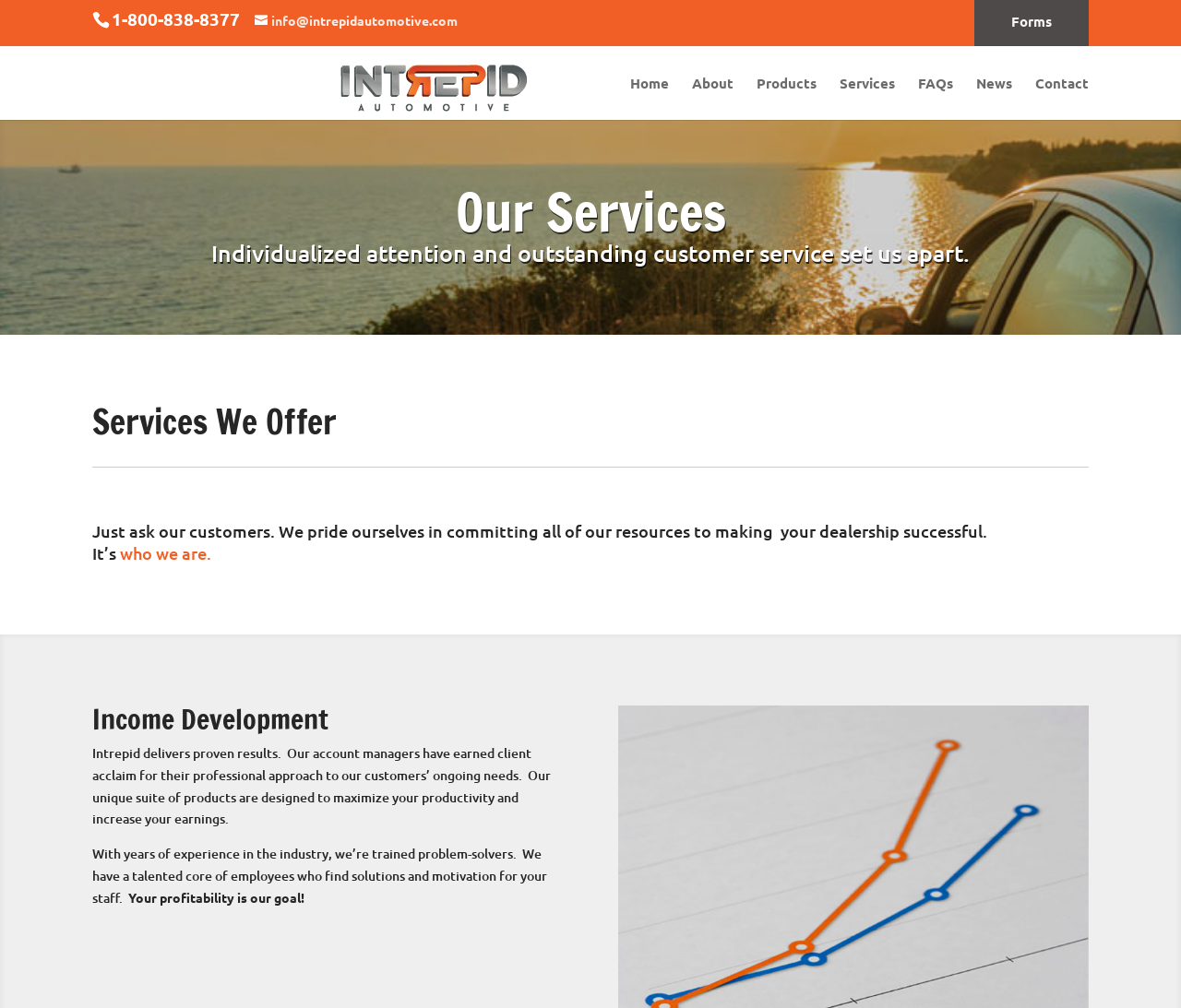Kindly determine the bounding box coordinates for the area that needs to be clicked to execute this instruction: "Create a new support ticket".

None